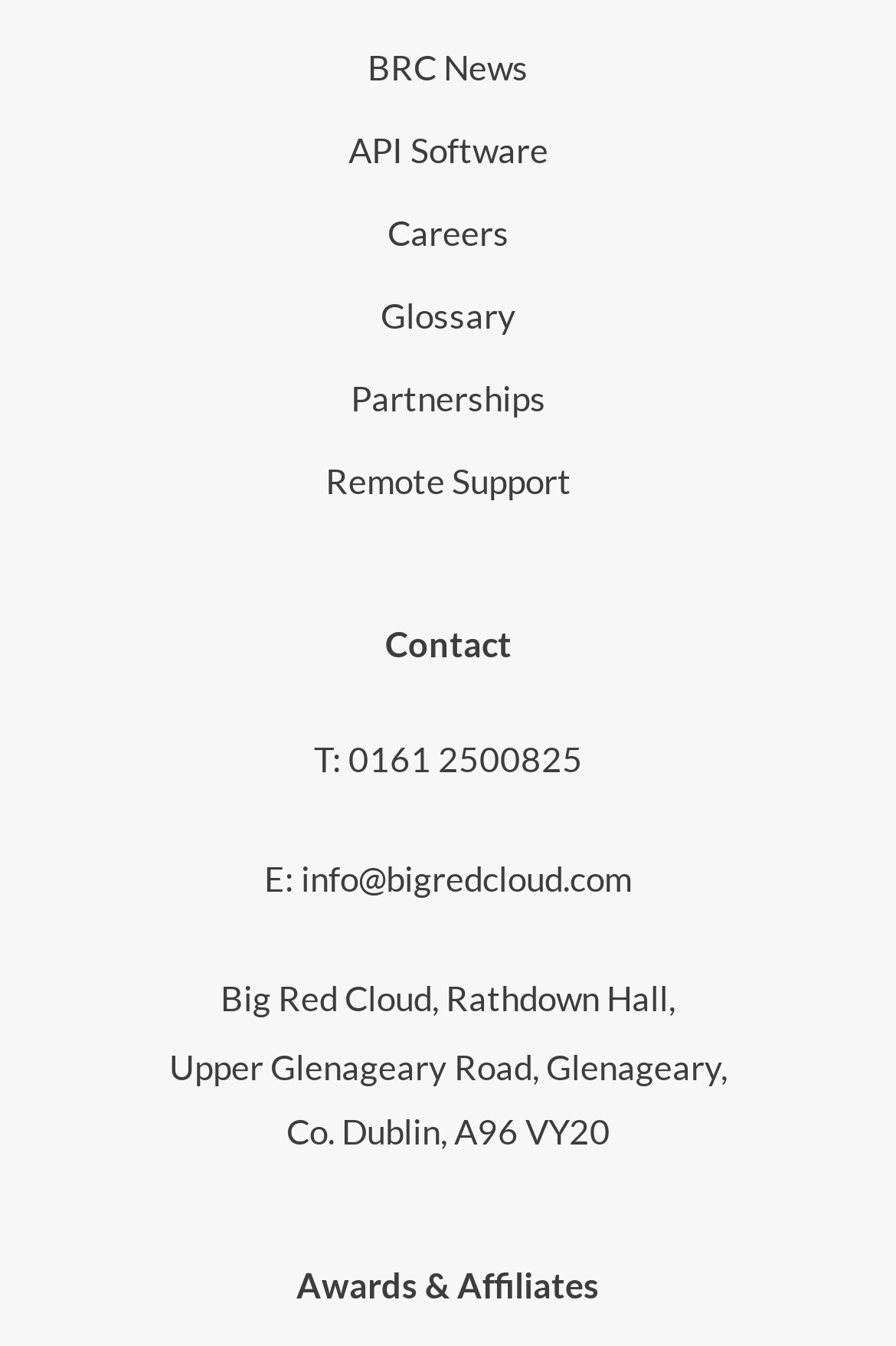Locate the bounding box coordinates of the area you need to click to fulfill this instruction: 'send email to info@bigredcloud.com'. The coordinates must be in the form of four float numbers ranging from 0 to 1: [left, top, right, bottom].

[0.336, 0.637, 0.705, 0.667]